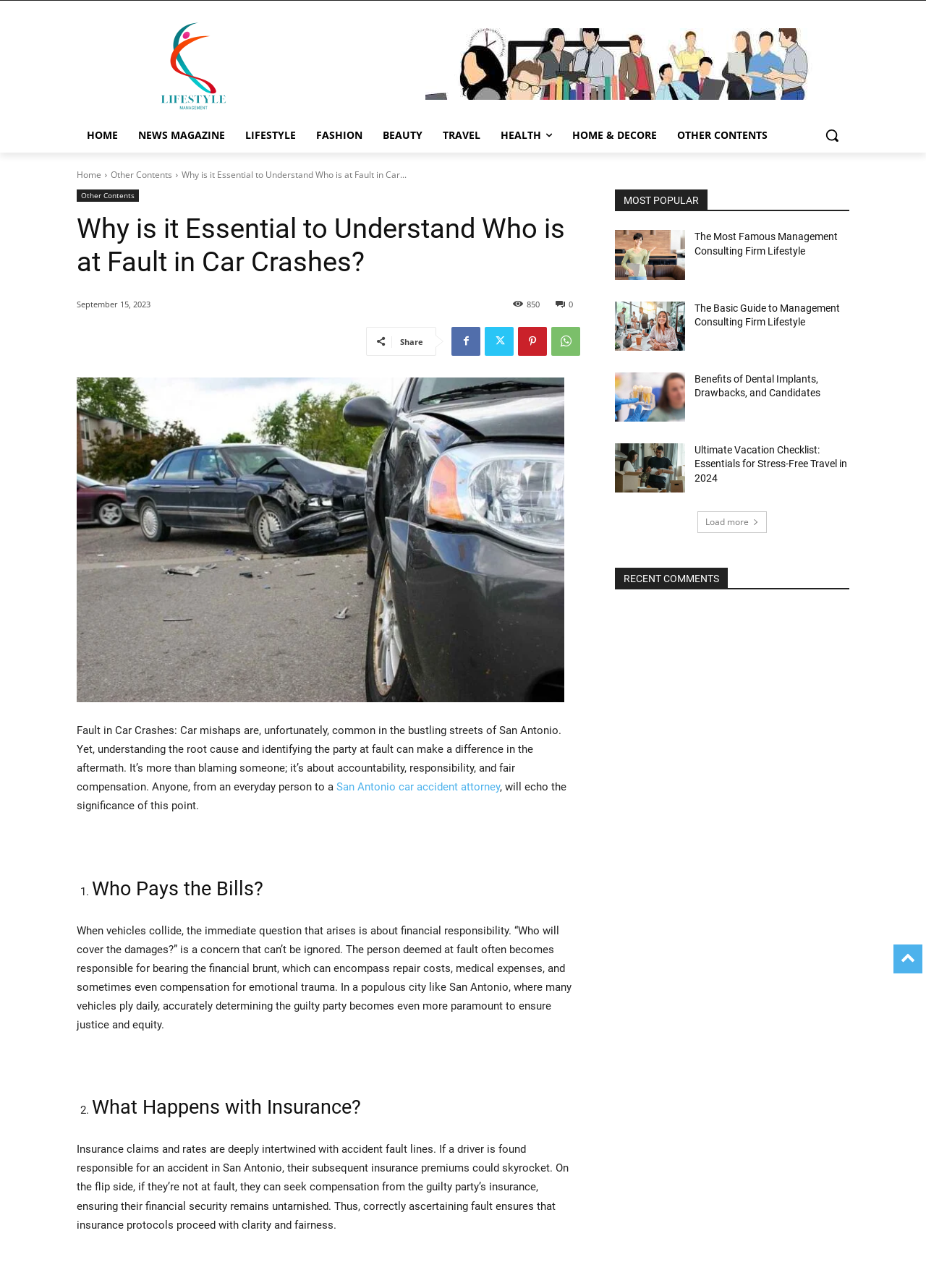Indicate the bounding box coordinates of the element that needs to be clicked to satisfy the following instruction: "Read the 'Why is it Essential to Understand Who is at Fault in Car Crashes?' article". The coordinates should be four float numbers between 0 and 1, i.e., [left, top, right, bottom].

[0.083, 0.165, 0.627, 0.217]